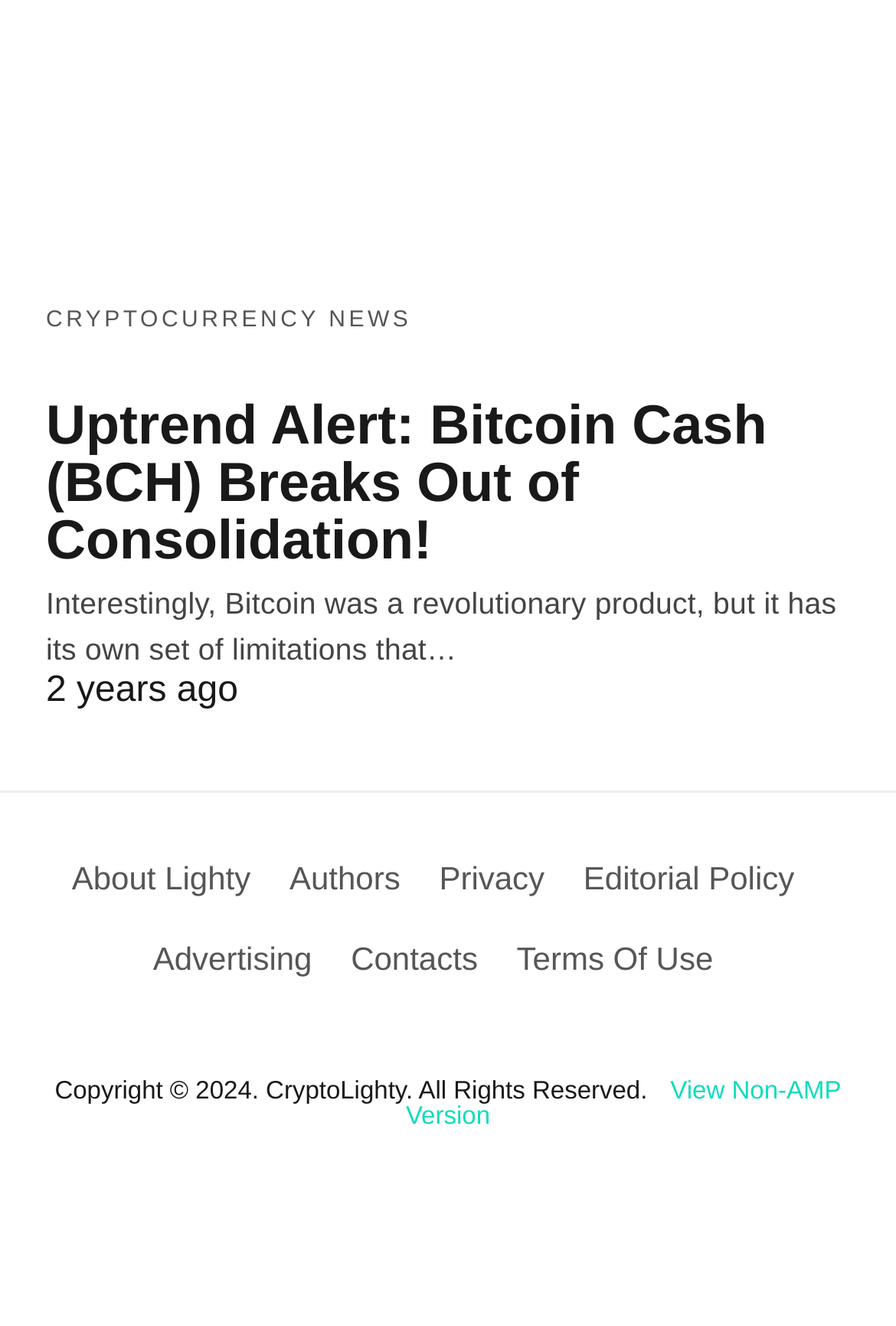Locate the coordinates of the bounding box for the clickable region that fulfills this instruction: "Learn about Bitcoin Cash".

[0.051, 0.298, 0.856, 0.431]